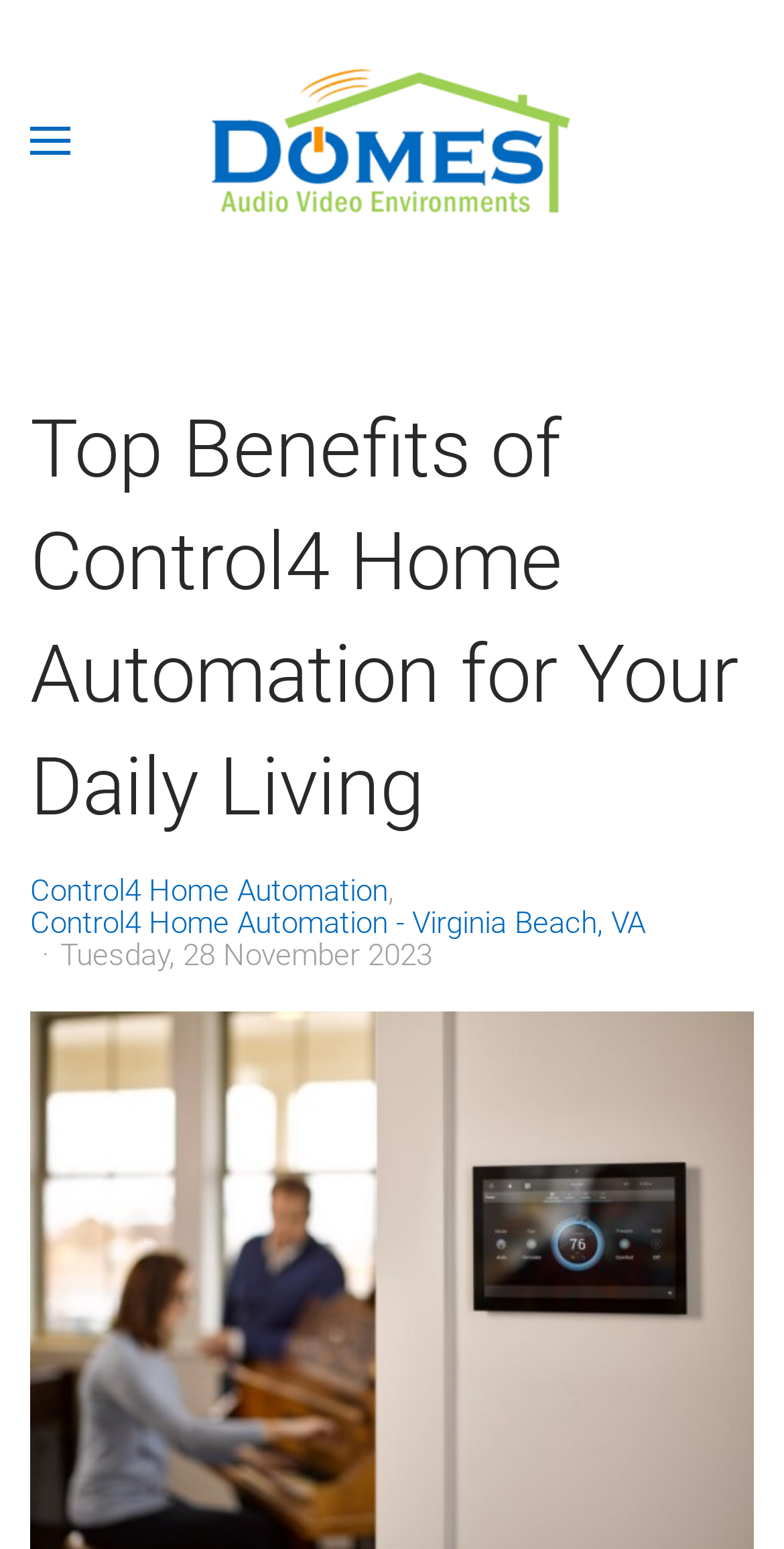What is the company name? Using the information from the screenshot, answer with a single word or phrase.

Domes Audio Video